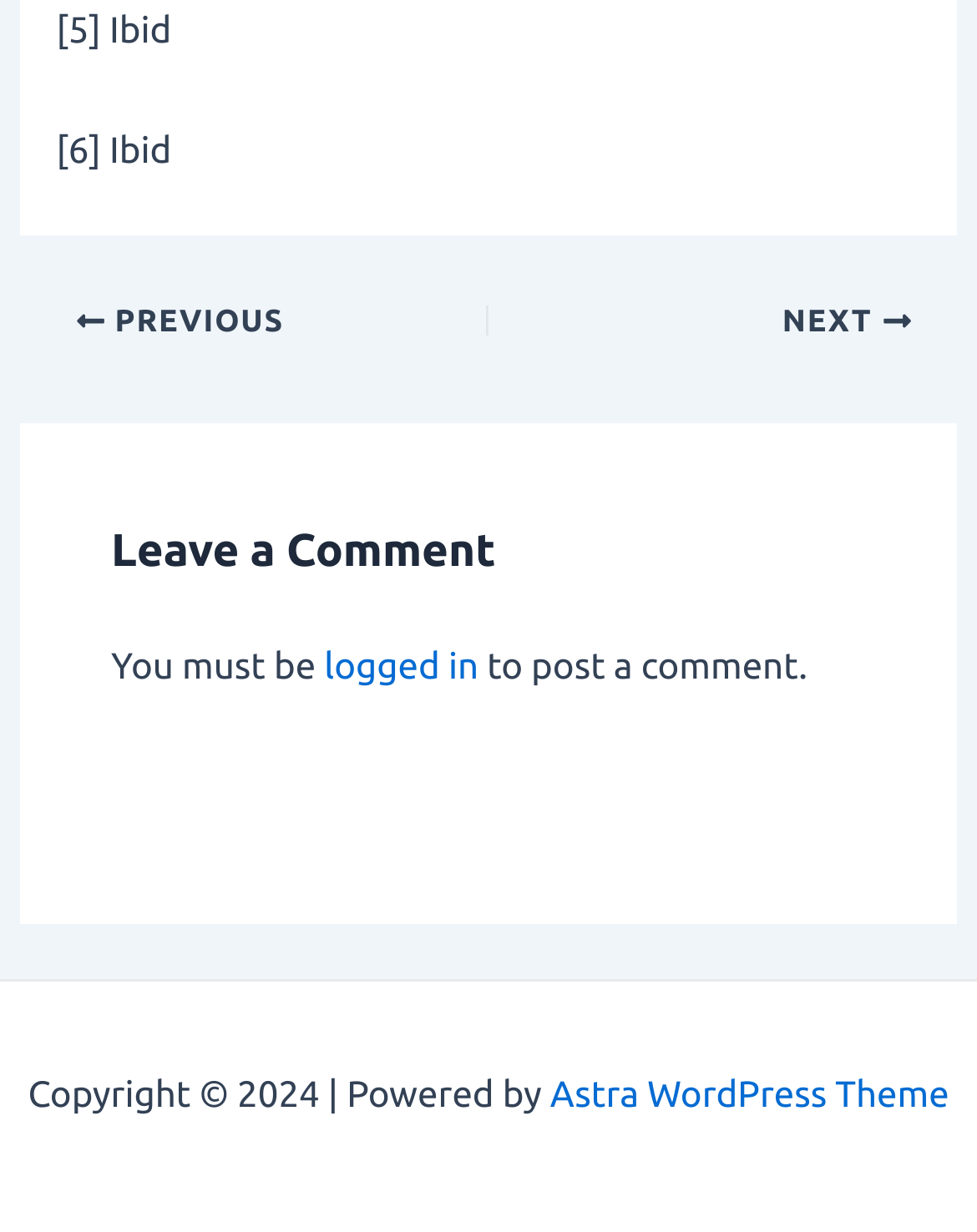Please answer the following question using a single word or phrase: What is the theme of the website?

Astra WordPress Theme